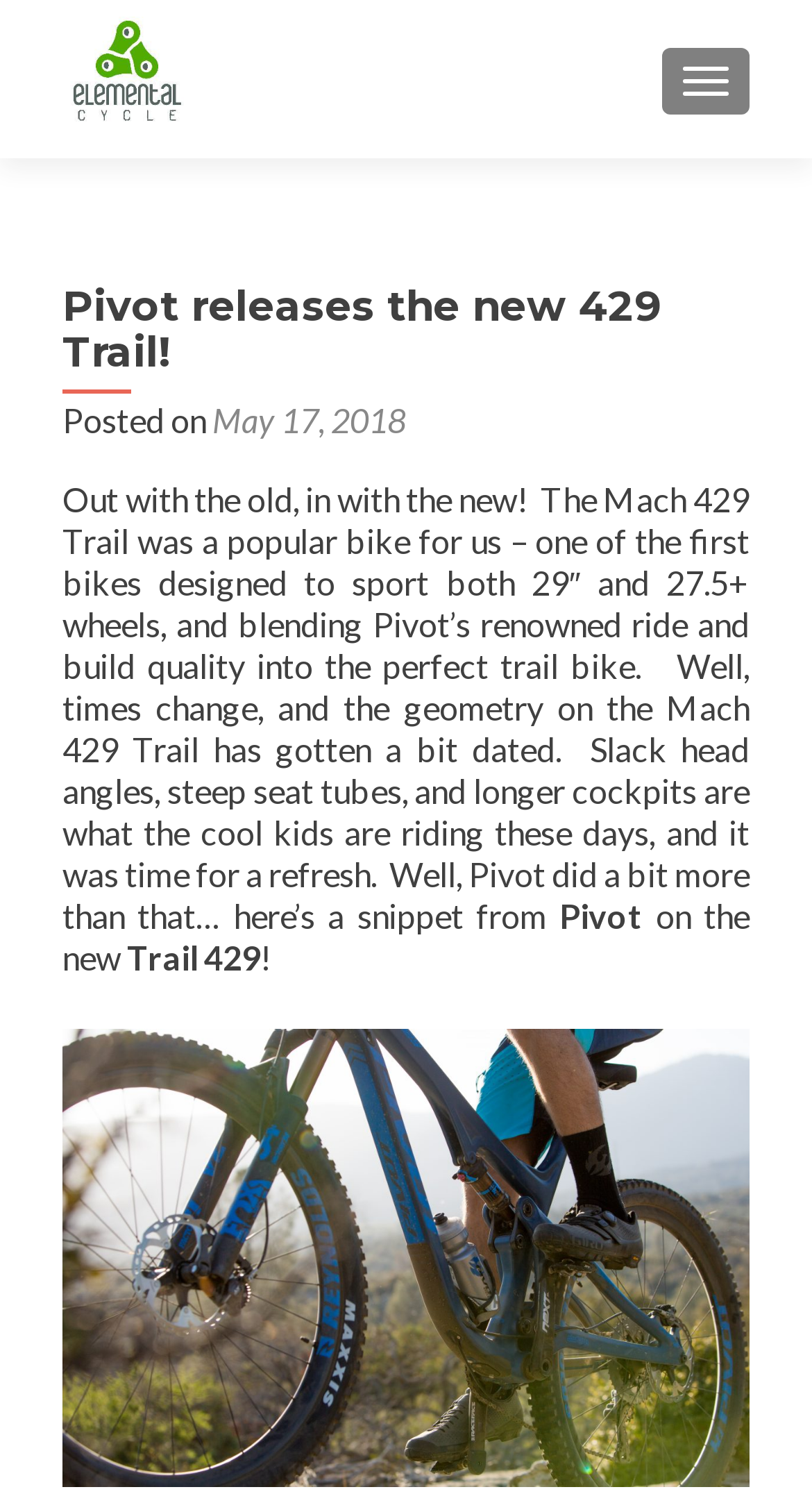Generate a comprehensive caption for the webpage you are viewing.

The webpage is about the release of a new bike, the 429 Trail, by Pivot. At the top right corner, there is a button to toggle navigation. Below it, on the top left, is a link to Elemental Cycle, accompanied by an image with the same name. 

The main content of the webpage is divided into sections. The first section has a heading that reads "Pivot releases the new 429 Trail!" and is followed by a line of text that says "Posted on May 17, 2018". 

Below this section, there is a large block of text that discusses the old Mach 429 Trail bike and how its geometry has become outdated. The text explains that Pivot has refreshed the design to incorporate modern features such as slack head angles, steep seat tubes, and longer cockpits. 

The text then breaks into two lines, with the first line ending with "here's a snippet from" and the second line starting with "on the new". The second line also includes the text "Trail 429" in a slightly smaller font size. 

At the bottom of the page, there is another heading, but it does not contain any text. Instead, it contains a link.